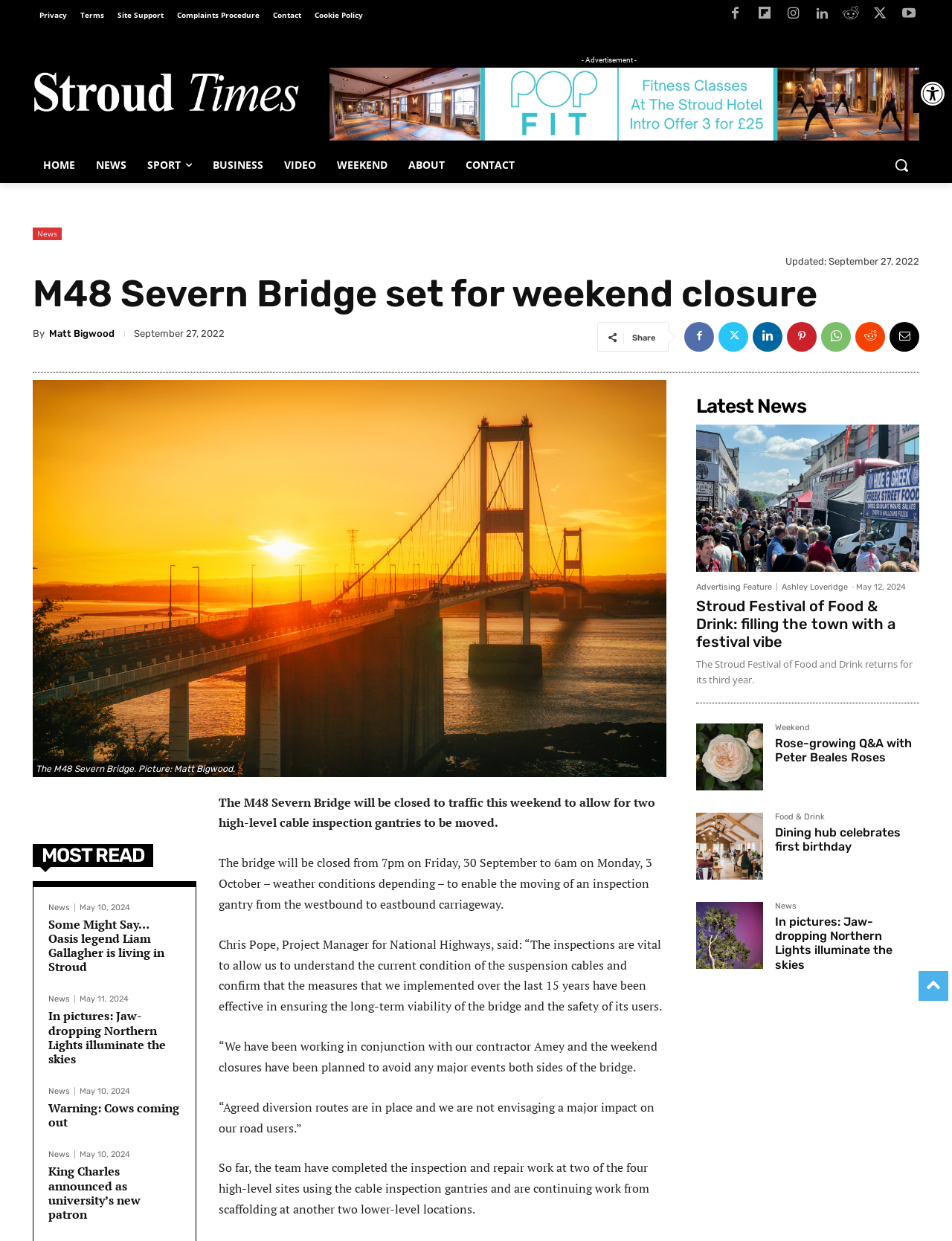Identify the bounding box coordinates of the clickable region to carry out the given instruction: "Check the 'MOST READ' section".

[0.034, 0.68, 0.206, 0.7]